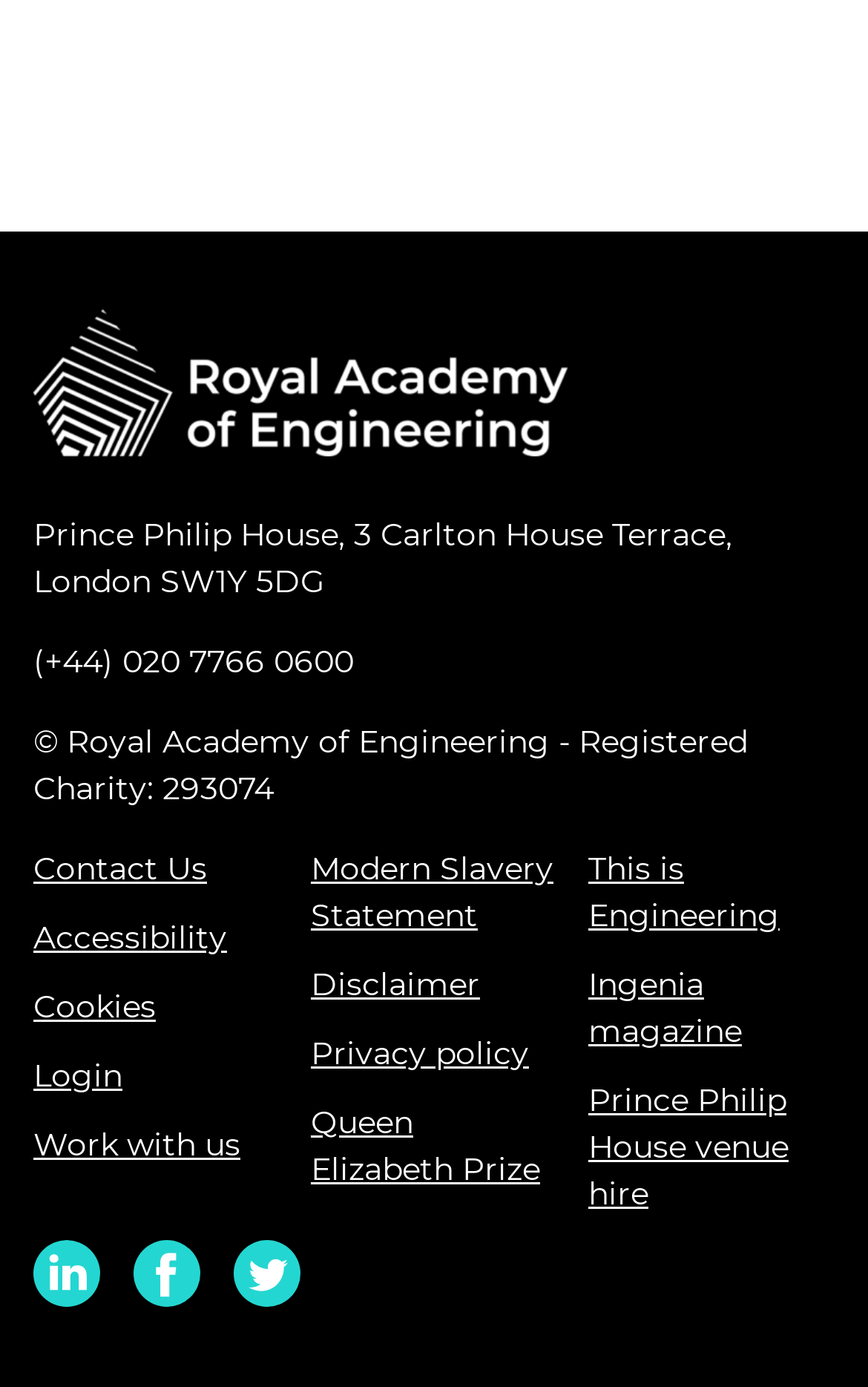Determine the bounding box coordinates of the target area to click to execute the following instruction: "View contact information."

[0.038, 0.611, 0.238, 0.64]